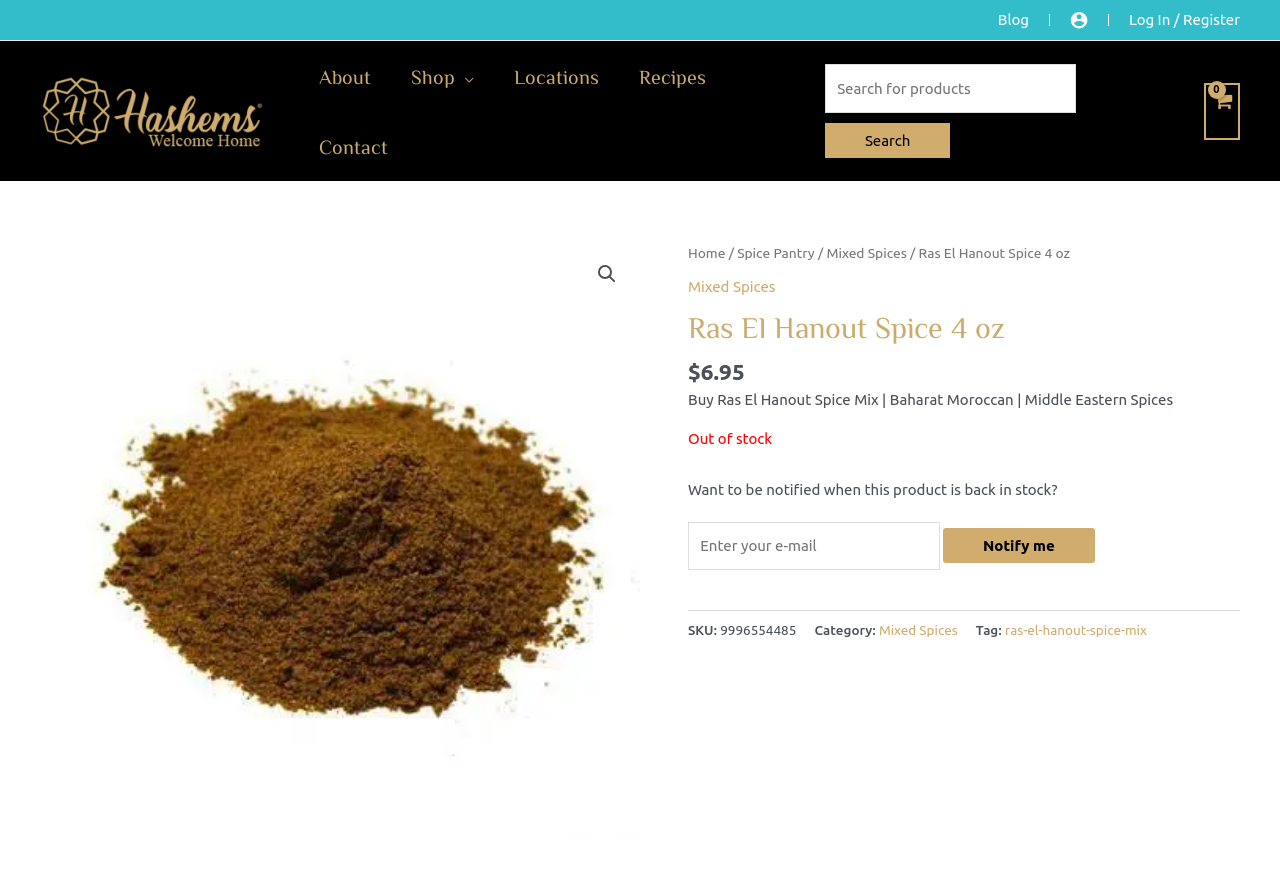Please give a concise answer to this question using a single word or phrase: 
What is the current stock status of the Ras El Hanout Spice?

Out of stock